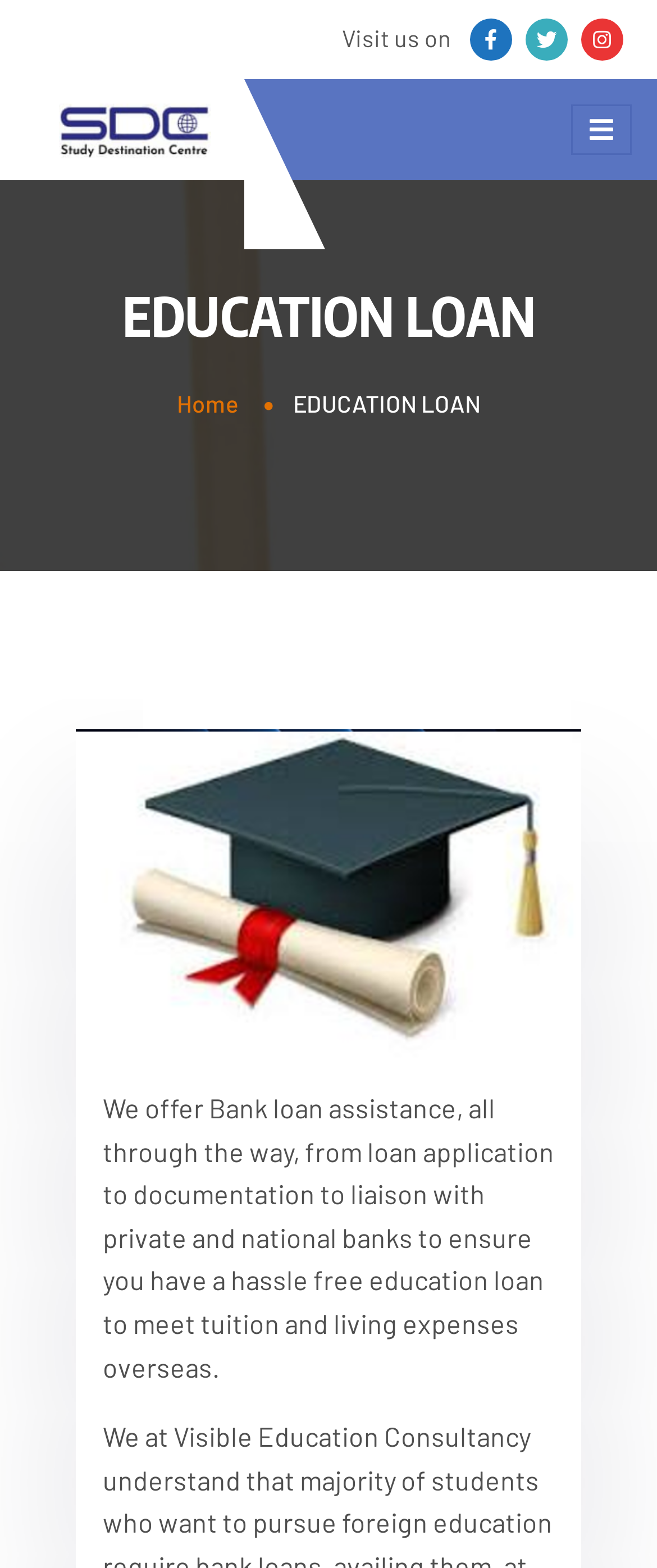Determine the bounding box for the described HTML element: "Home". Ensure the coordinates are four float numbers between 0 and 1 in the format [left, top, right, bottom].

[0.269, 0.248, 0.364, 0.266]